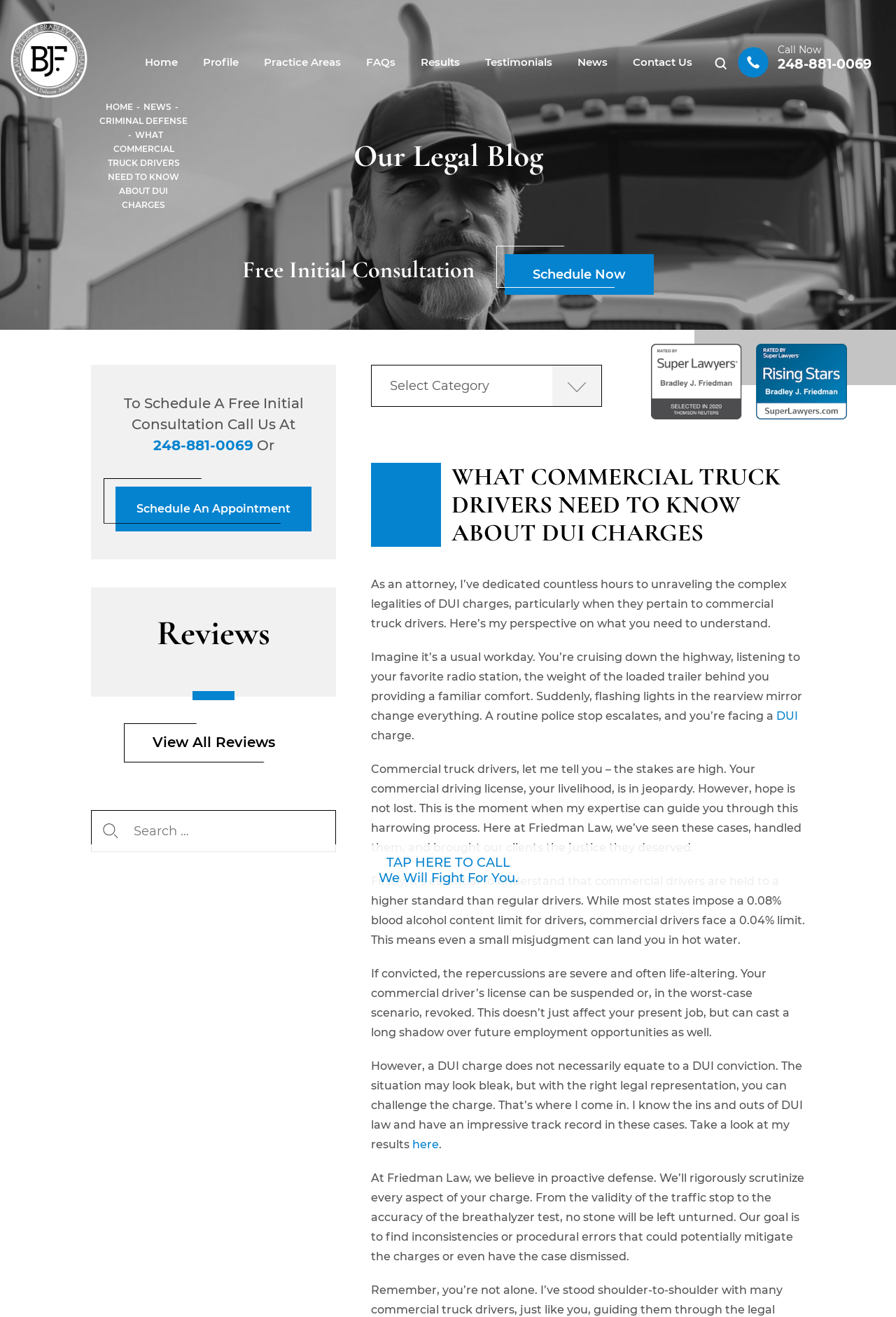Using the information in the image, give a comprehensive answer to the question: 
What is the name of the law office?

I found the name of the law office by looking at the root element's text content, which is 'What Commercial Truck Drivers Need to Know about DUI Charges | The Law Offices of Bradley J. Friedman | Drunk Driving Defense Attorney Near Farmington Hills'.